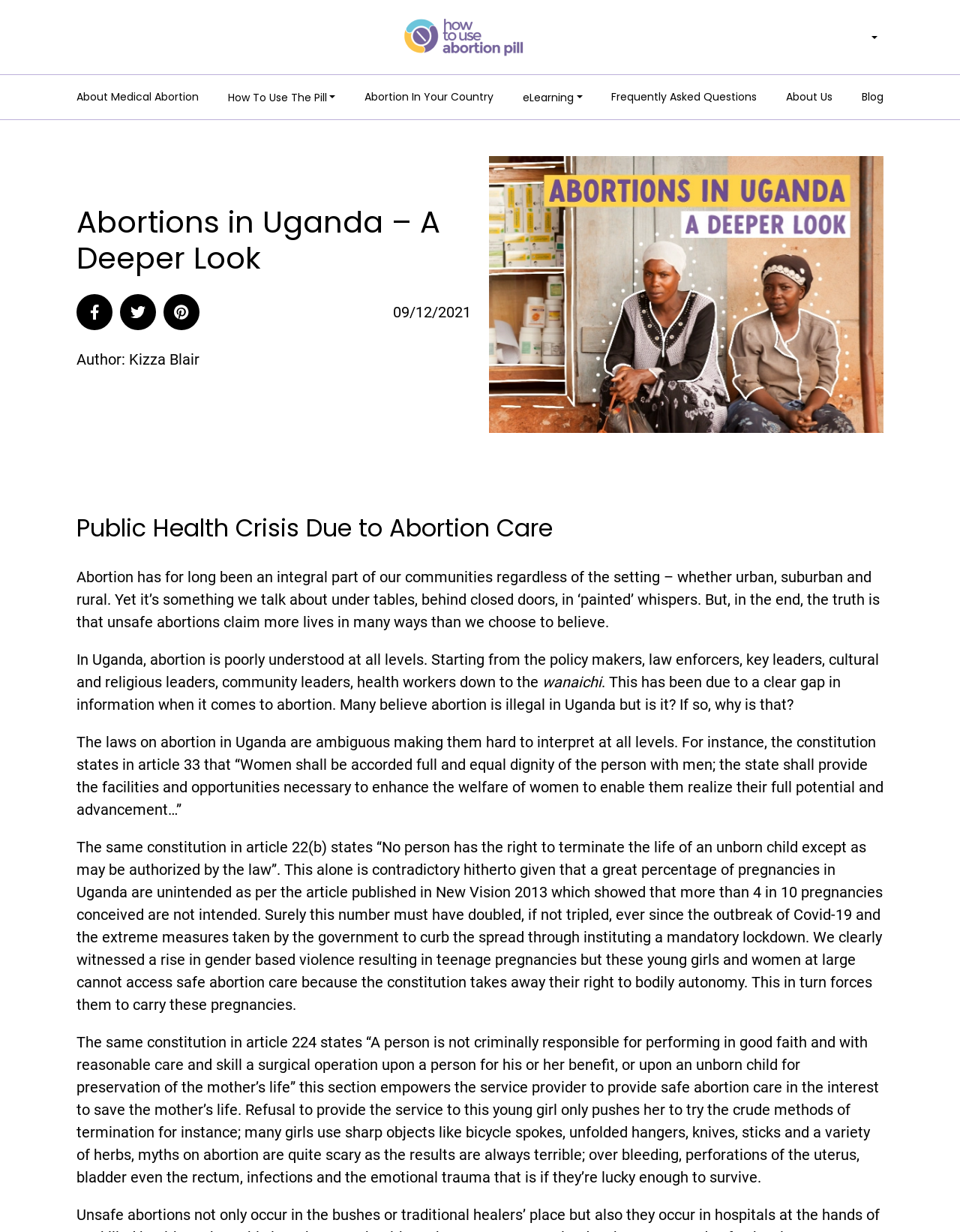Determine the coordinates of the bounding box for the clickable area needed to execute this instruction: "Click the 'Frequently Asked Questions' link".

[0.637, 0.074, 0.789, 0.085]